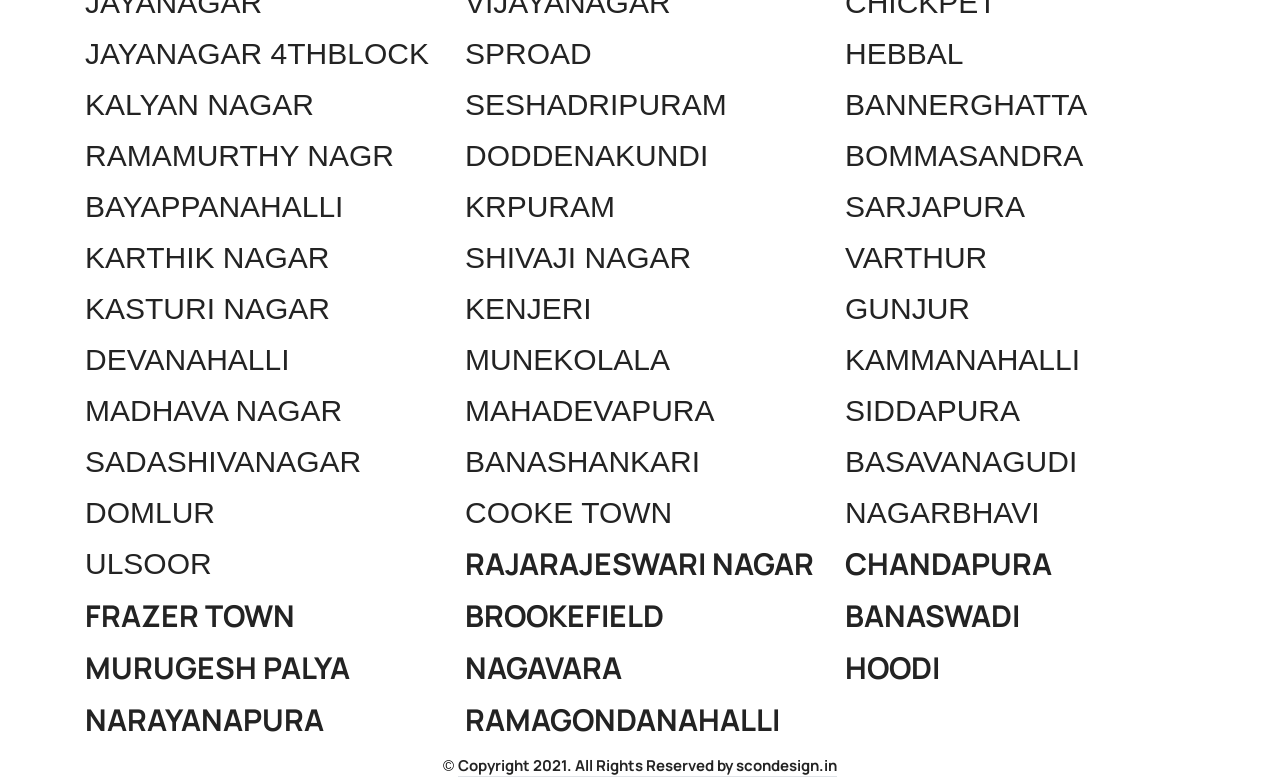Please determine the bounding box coordinates of the element's region to click for the following instruction: "Explore KARTHIK NAGAR".

[0.066, 0.309, 0.34, 0.355]